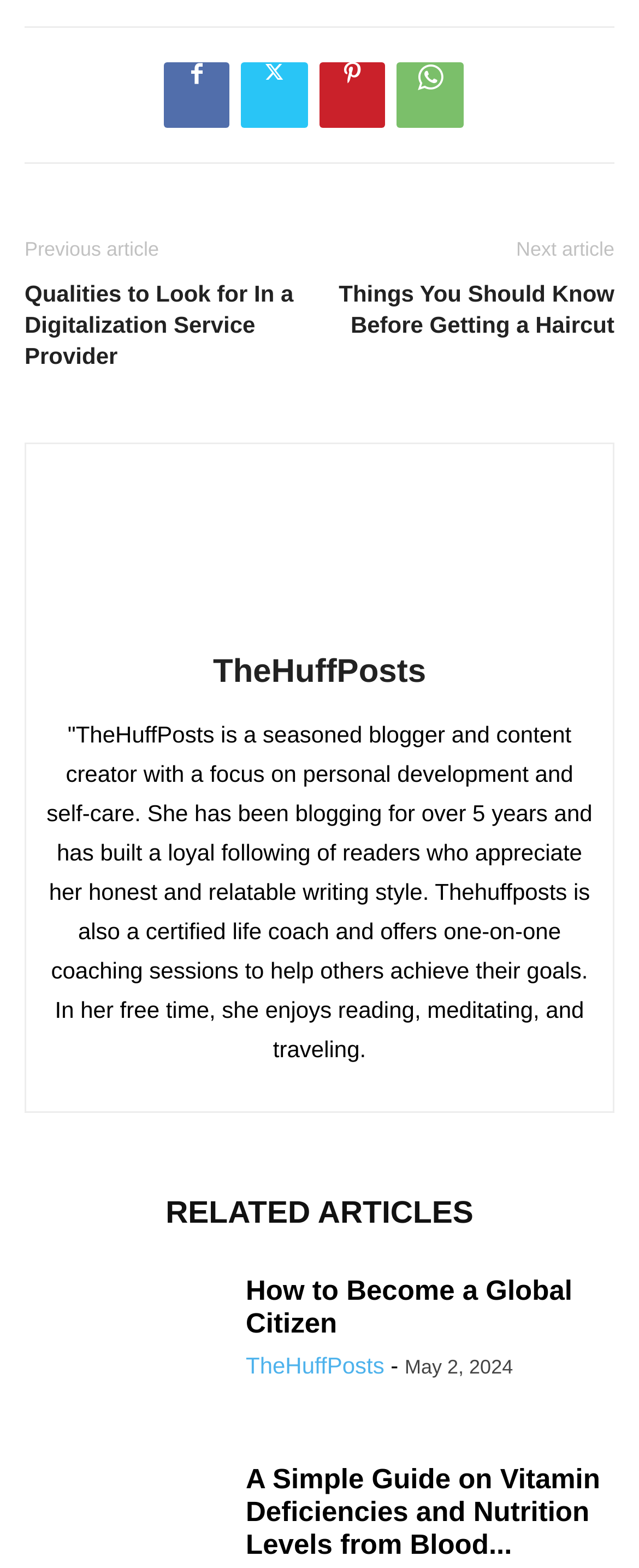Please find the bounding box coordinates of the clickable region needed to complete the following instruction: "View author profile". The bounding box coordinates must consist of four float numbers between 0 and 1, i.e., [left, top, right, bottom].

[0.372, 0.397, 0.628, 0.414]